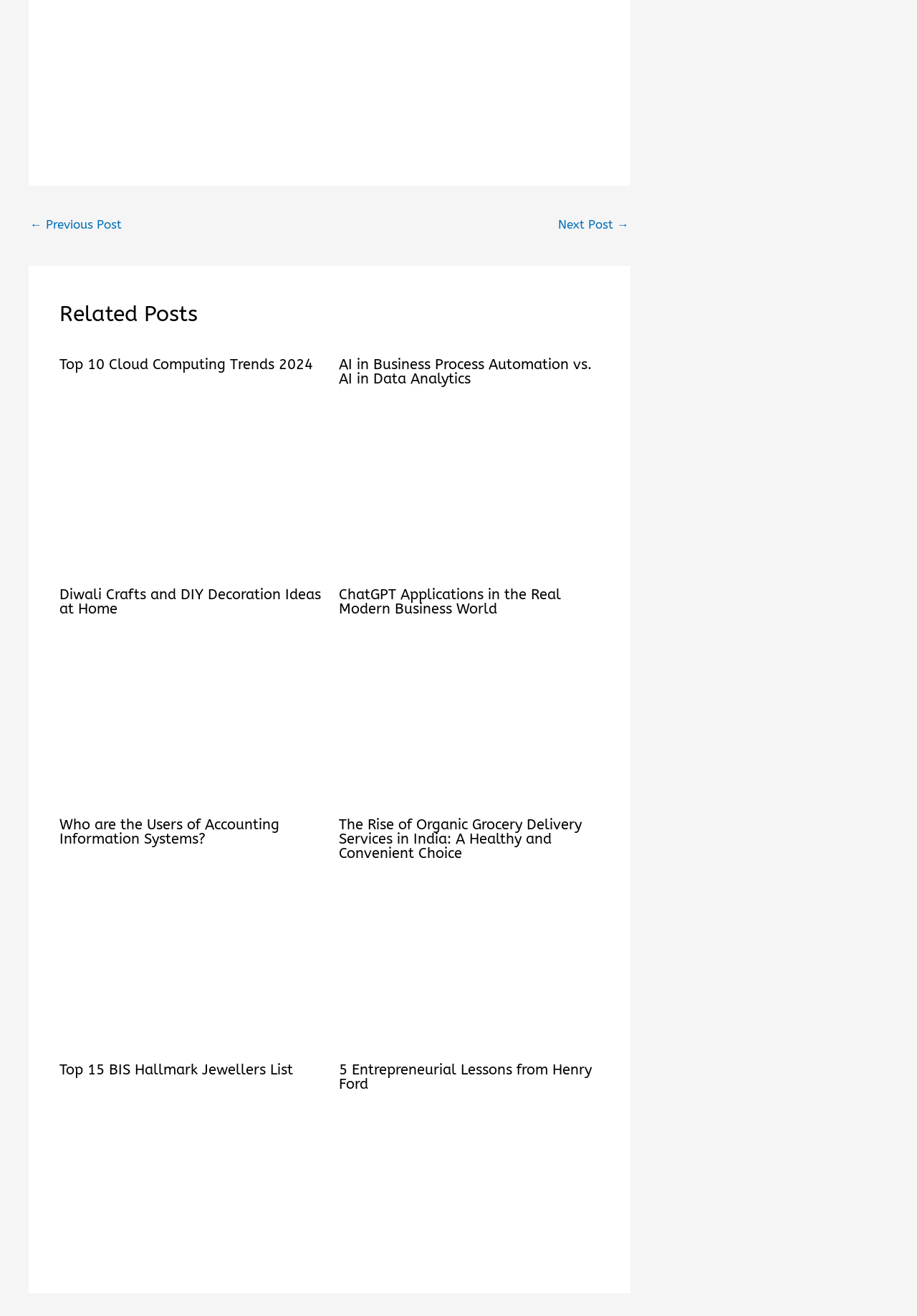What is the common theme among the related posts?
Analyze the image and deliver a detailed answer to the question.

The related posts have titles such as 'Top 10 Cloud Computing Trends 2024', 'AI in Business Process Automation vs. AI in Data Analytics', and 'ChatGPT Applications in the Real Modern Business World', which suggest that the common theme among the related posts is business and technology.